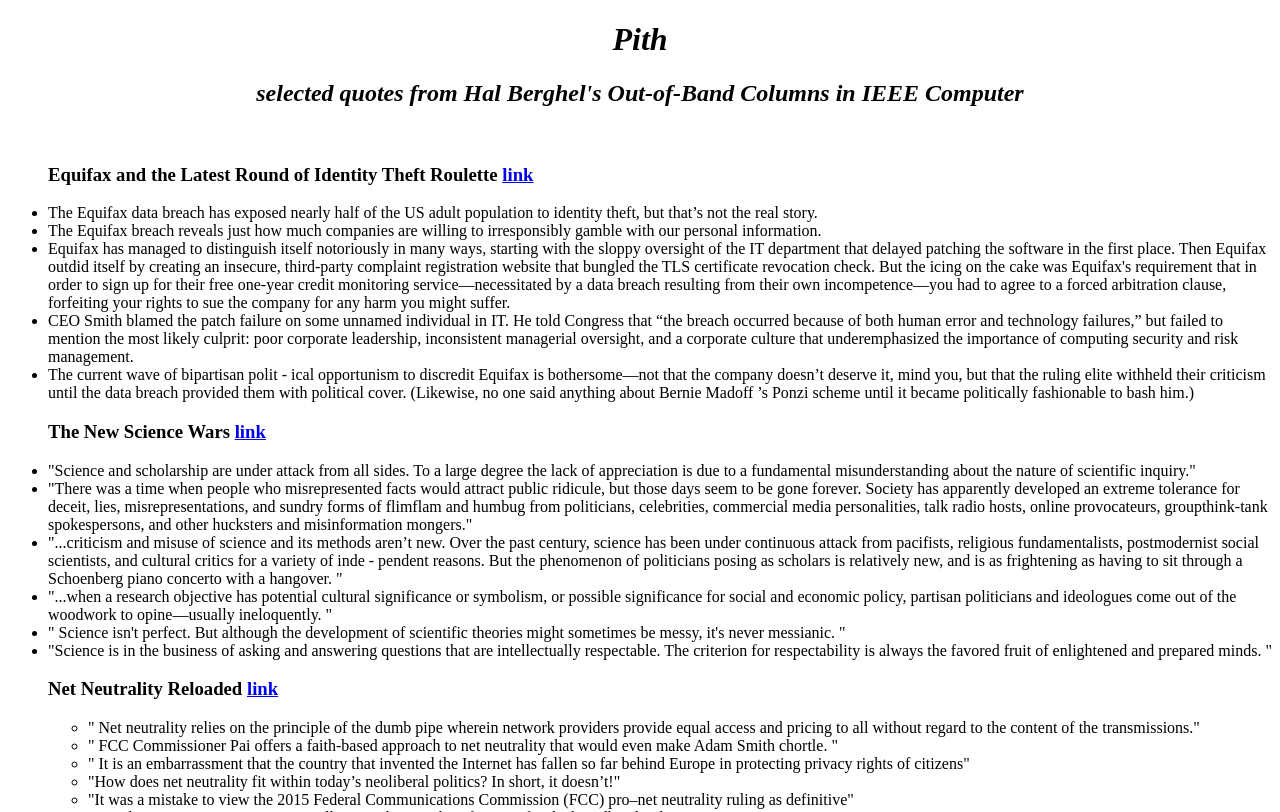Reply to the question with a single word or phrase:
What is the tone of the author's writing?

Critical